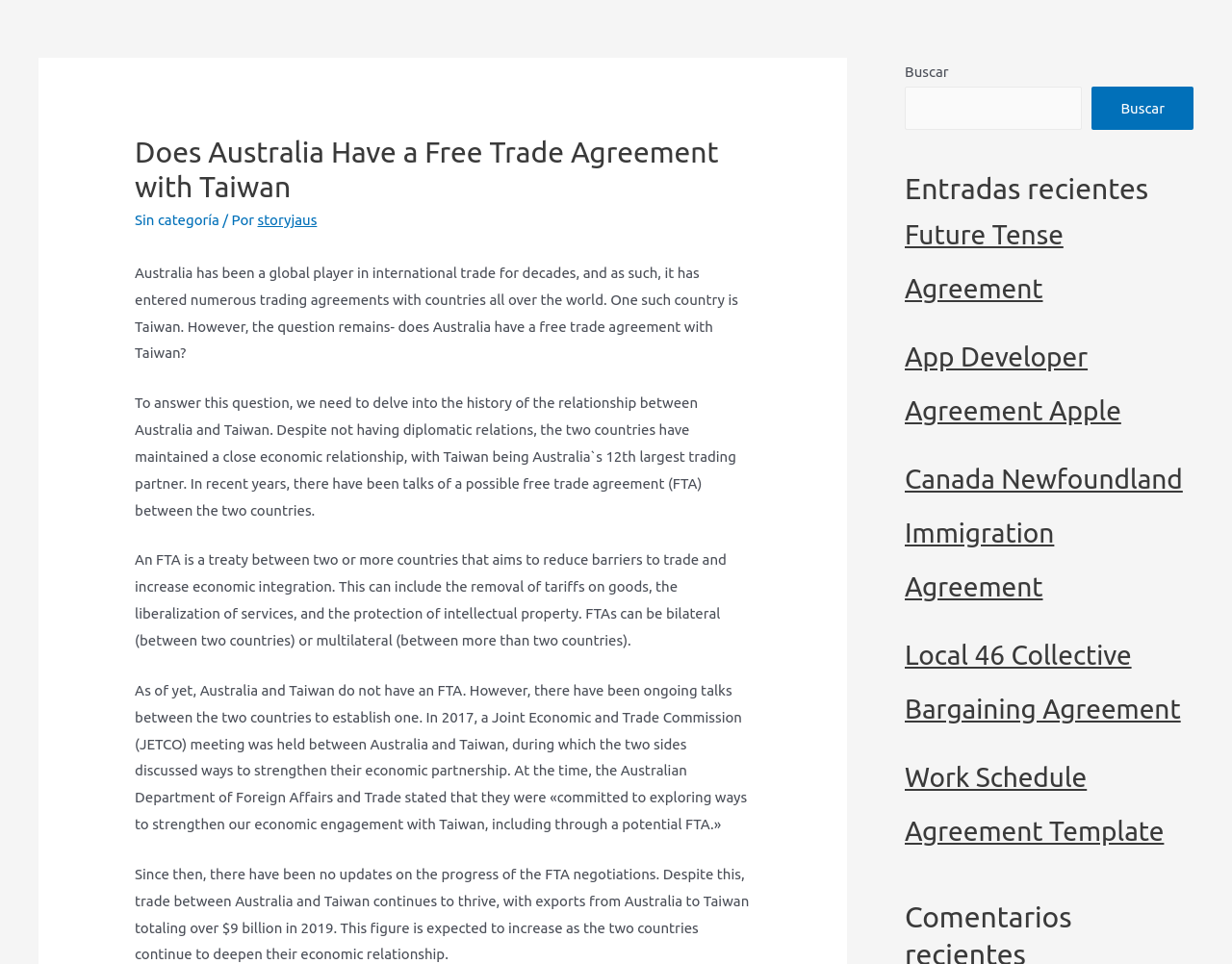Locate the bounding box coordinates of the UI element described by: "Future Tense Agreement". Provide the coordinates as four float numbers between 0 and 1, formatted as [left, top, right, bottom].

[0.734, 0.228, 0.863, 0.314]